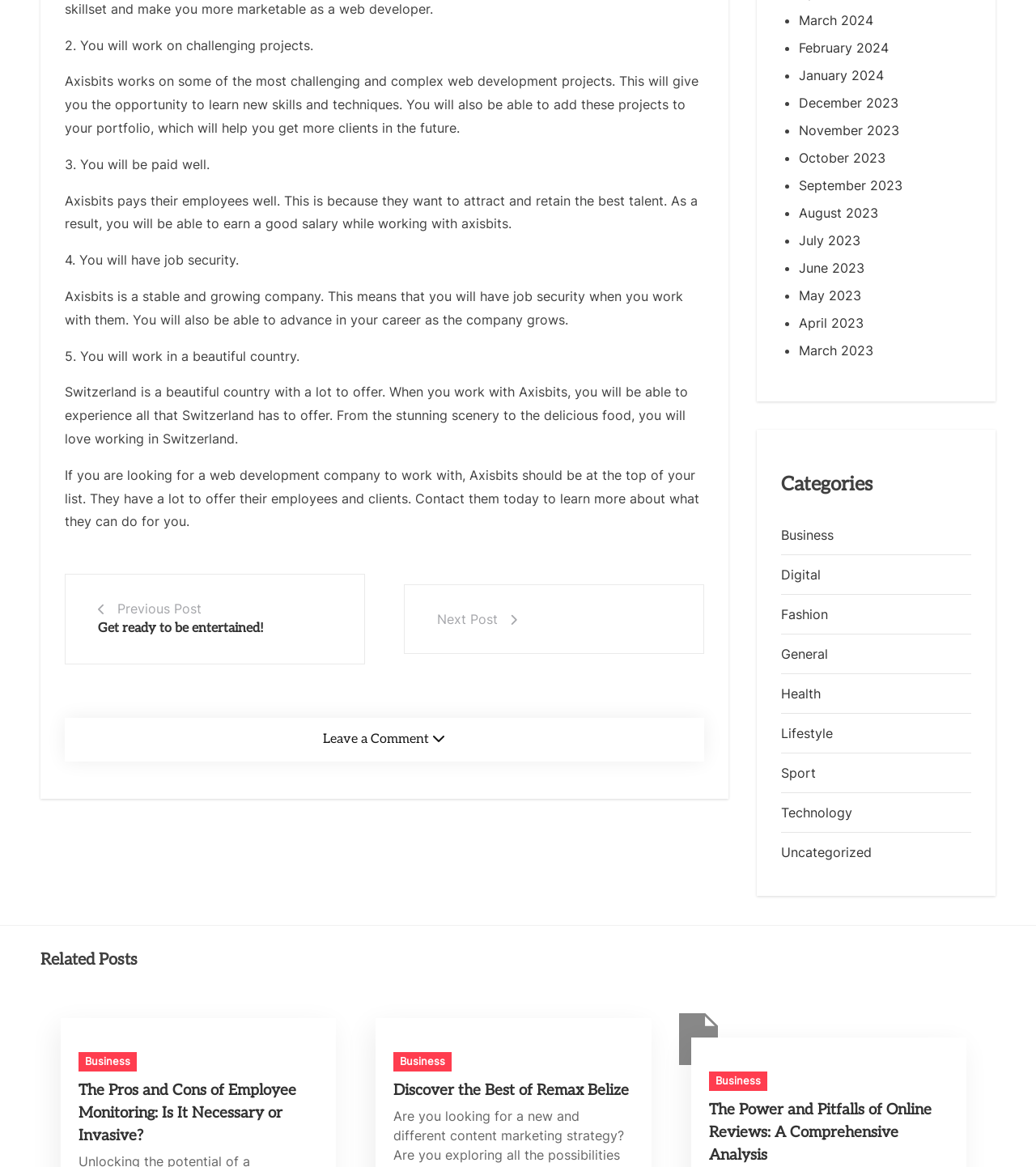Identify the bounding box for the UI element described as: "sport". The coordinates should be four float numbers between 0 and 1, i.e., [left, top, right, bottom].

[0.754, 0.646, 0.938, 0.679]